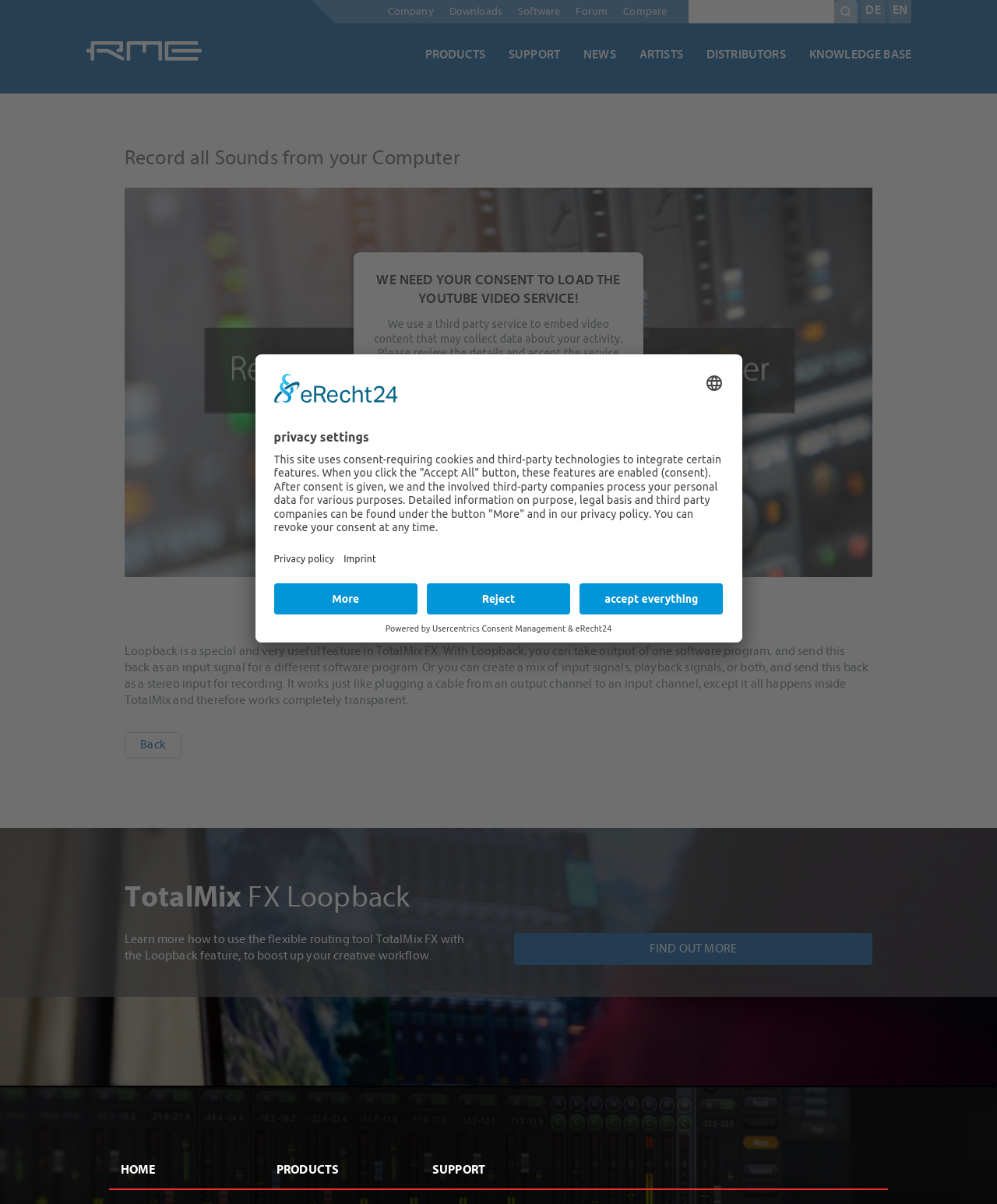Analyze the image and provide a detailed answer to the question: What is the company name mentioned in the privacy settings?

The company name eRecht24 is mentioned in the privacy settings dialog, which is a consent management platform that helps websites manage user consent for cookies and third-party technologies.